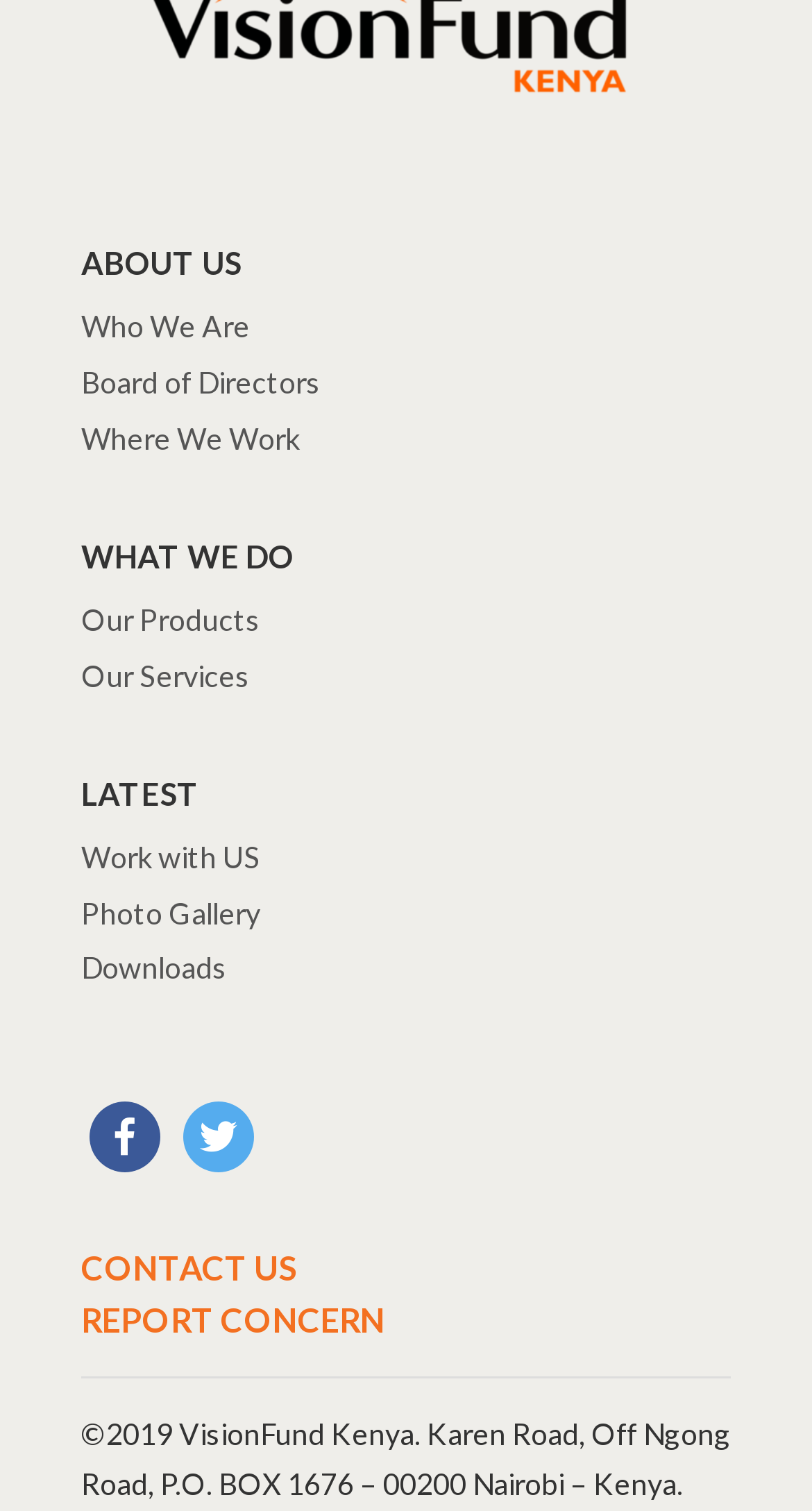Identify the bounding box coordinates of the area that should be clicked in order to complete the given instruction: "Follow the company on Facebook". The bounding box coordinates should be four float numbers between 0 and 1, i.e., [left, top, right, bottom].

[0.11, 0.738, 0.197, 0.761]